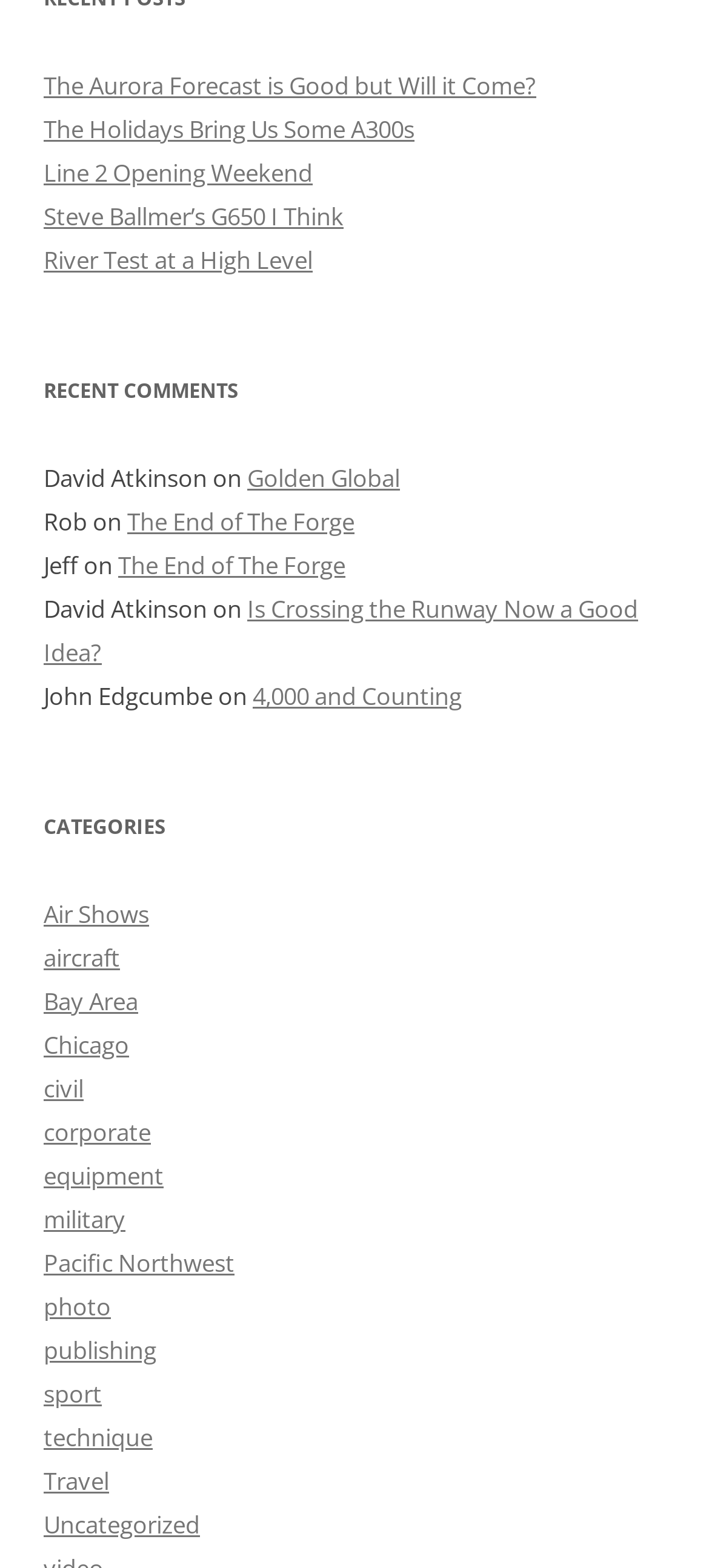What is the vertical position of the 'RECENT COMMENTS' heading?
Can you give a detailed and elaborate answer to the question?

I compared the y1 and y2 coordinates of the 'RECENT COMMENTS' heading with the coordinates of the comment elements and found that it is above the comments.